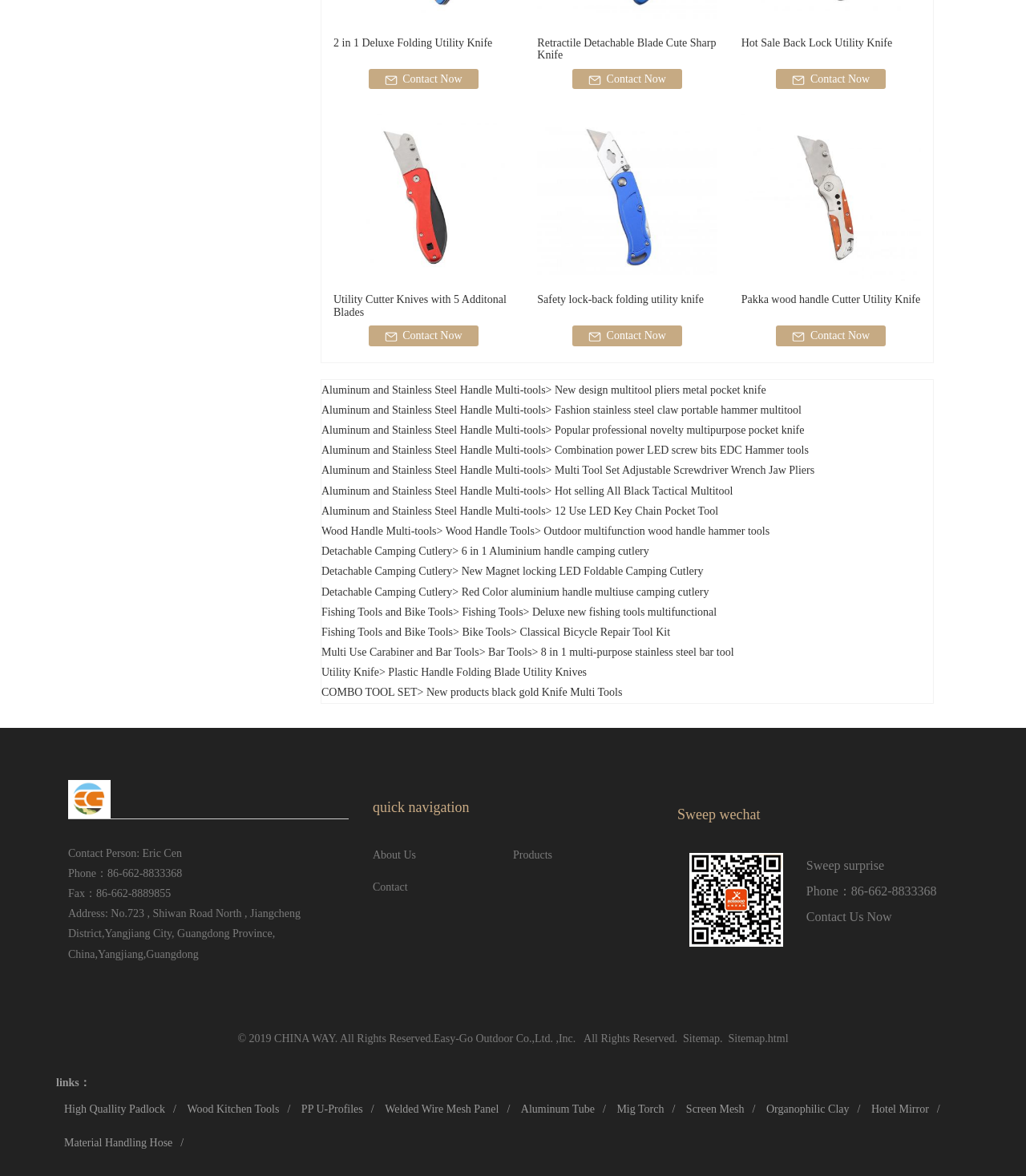Please pinpoint the bounding box coordinates for the region I should click to adhere to this instruction: "View Utility Cutter Knives with 5 Additonal Blades".

[0.325, 0.089, 0.5, 0.246]